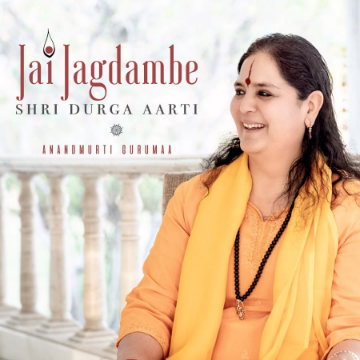Refer to the image and offer a detailed explanation in response to the question: What is the color of Anandmurti Gurumaa's outfit?

The caption describes Anandmurti Gurumaa's attire as a vibrant orange outfit, which is complemented by a yellow shawl, symbolizing warmth and spirituality.